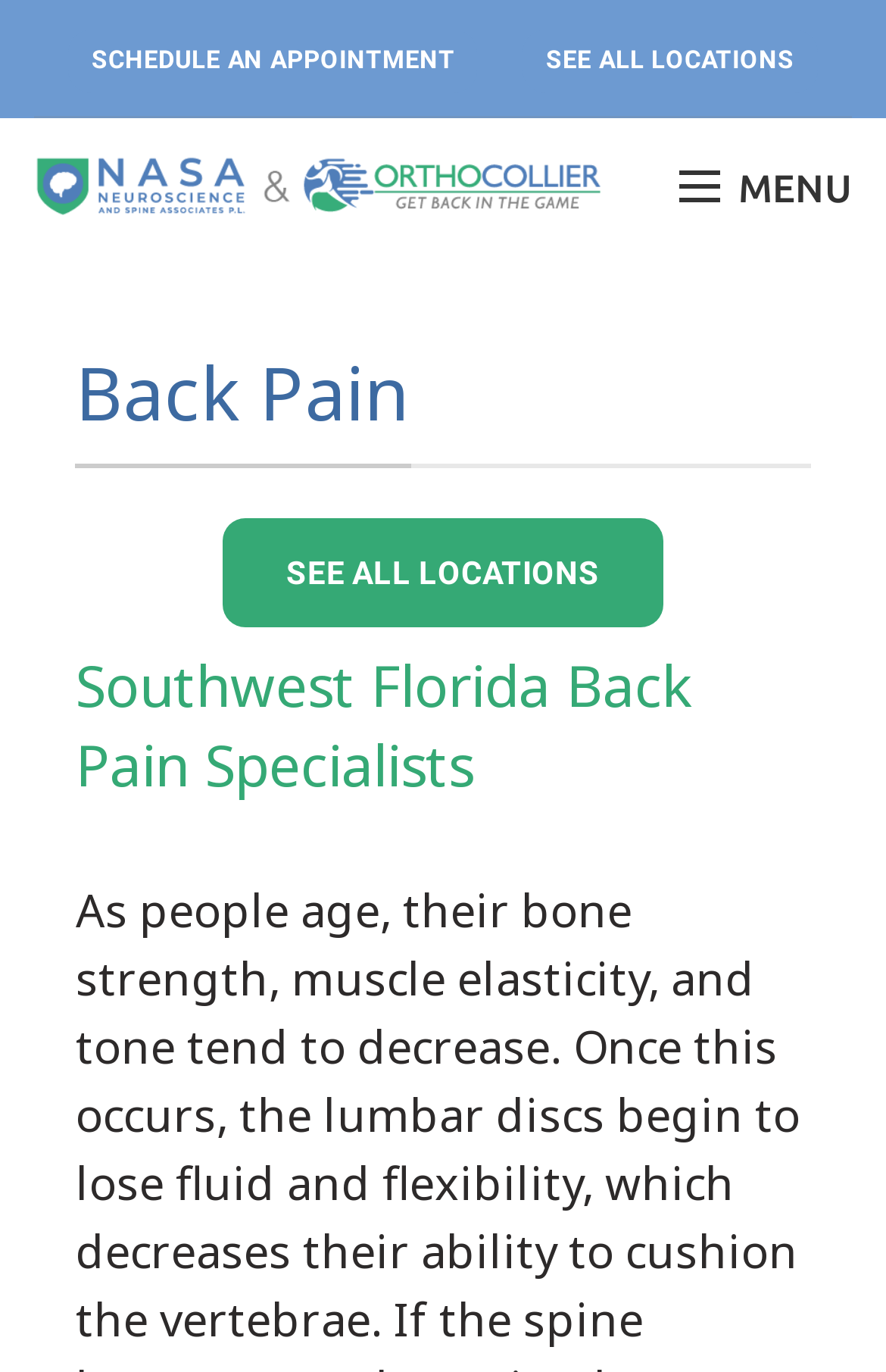What is the location of the 'SEE ALL LOCATIONS' link in the navigation bar?
Carefully analyze the image and provide a detailed answer to the question.

I looked at the navigation bar and found the 'SEE ALL LOCATIONS' link is located second from the left, with 'SCHEDULE AN APPOINTMENT' on the left and 'MENU' on the right.